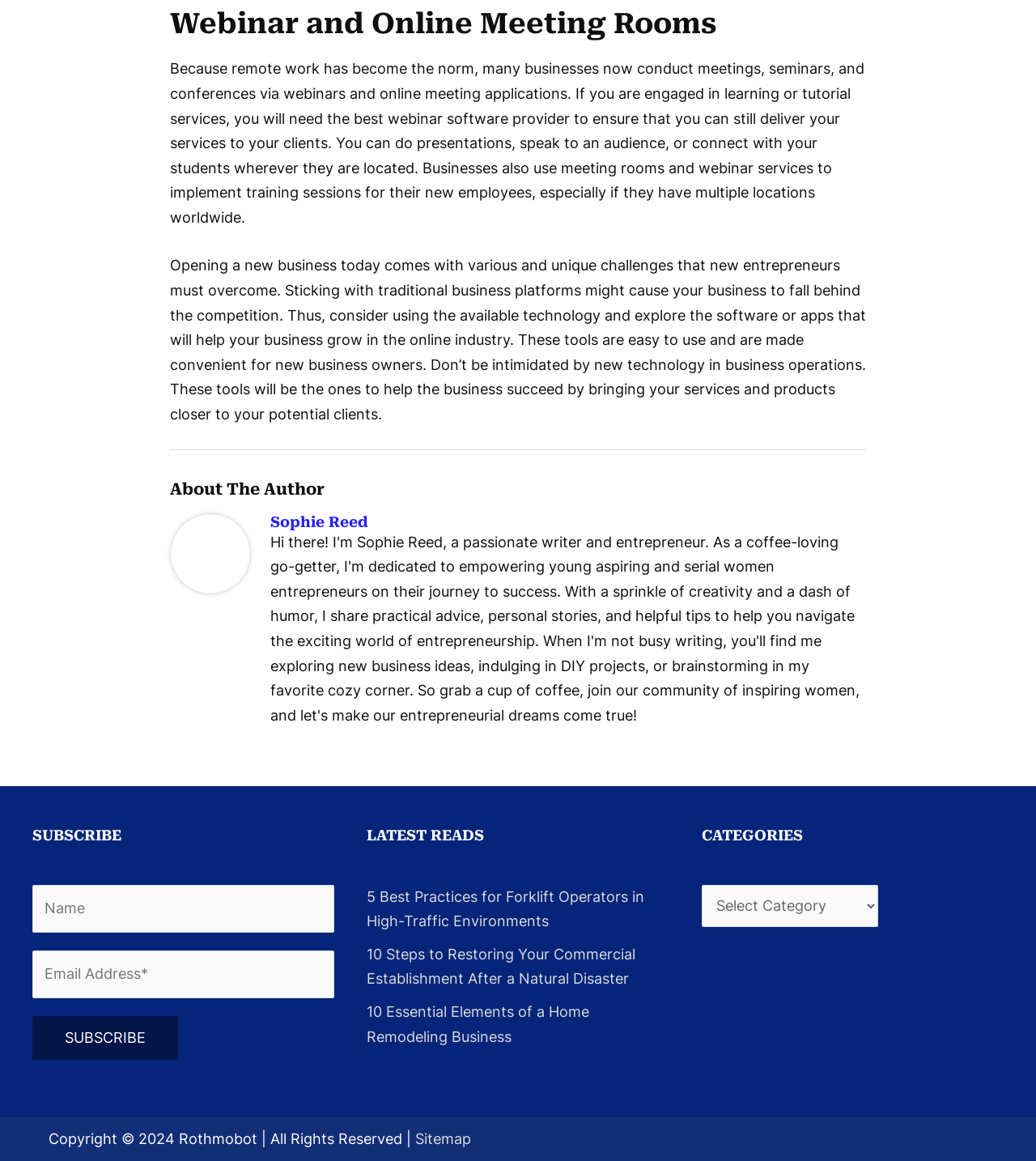Extract the bounding box coordinates for the UI element described as: "name="email-483" placeholder="Email Address*"".

[0.031, 0.819, 0.323, 0.86]